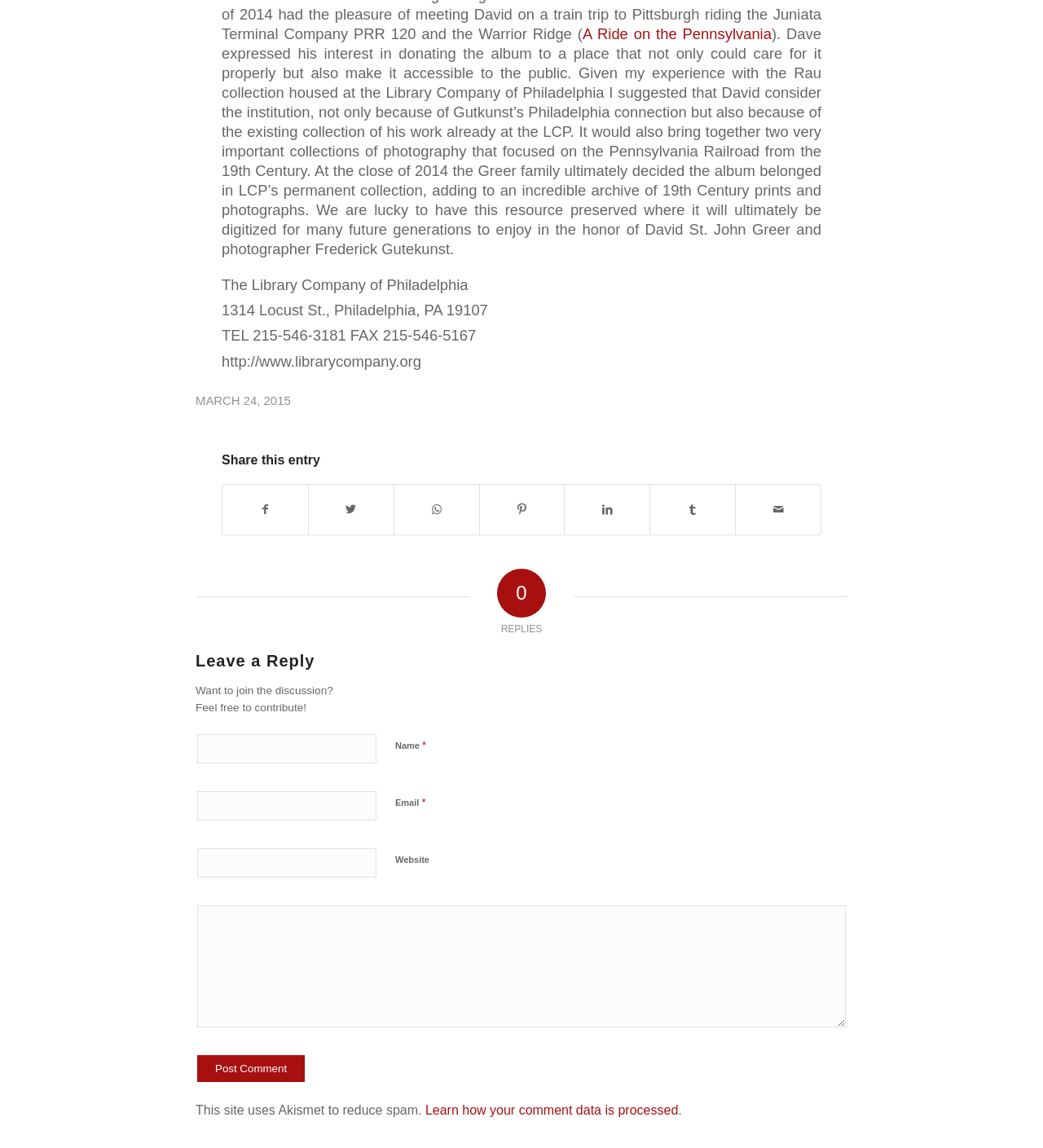Based on the visual content of the image, answer the question thoroughly: What is the name of the library mentioned?

The answer can be found in the StaticText element with the text 'The Library Company of Philadelphia' at coordinates [0.212, 0.24, 0.449, 0.255]. This text is likely a heading or title, and it clearly states the name of the library.